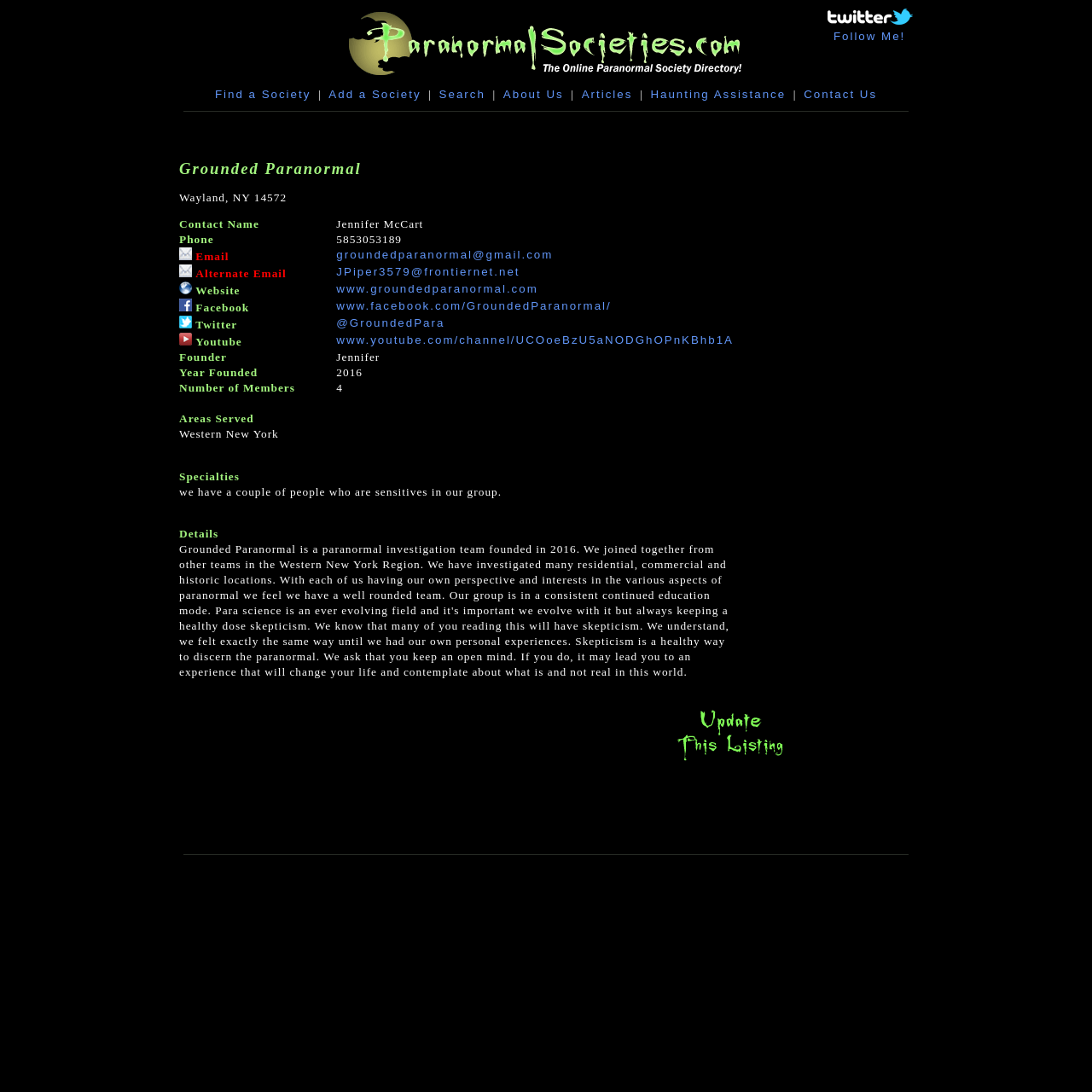Please identify the bounding box coordinates of where to click in order to follow the instruction: "Search for paranormal societies".

[0.402, 0.08, 0.444, 0.092]